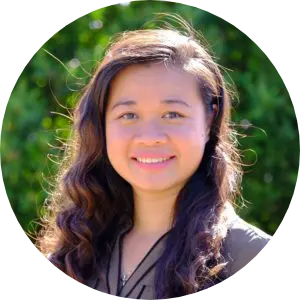Give a thorough explanation of the image.

This image features Hop Le, a licensed acupuncturist dedicated to promoting optimal health and wellness through a holistic approach. With a background in both Traditional Chinese and Japanese acupuncture styles, she focuses on achieving physical, mental, and emotional balance for her patients. Hop has specific interests in areas such as mental health, pain management, fertility, and gastrointestinal issues, reflecting her commitment to comprehensive care. The natural greenery in the background adds a serene touch, symbolizing health and vitality, which aligns with her practice philosophy.